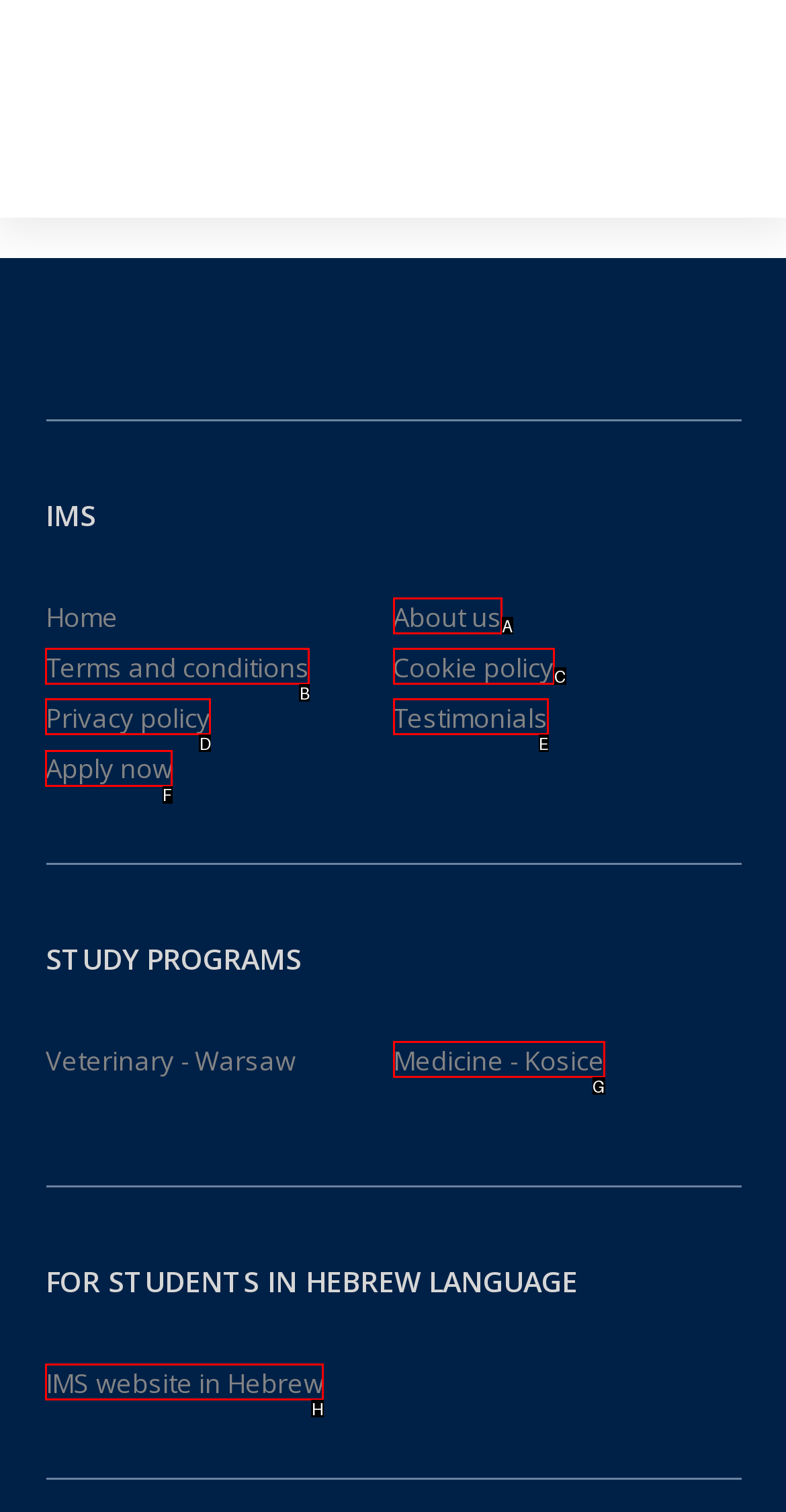Determine which UI element I need to click to achieve the following task: apply now Provide your answer as the letter of the selected option.

F